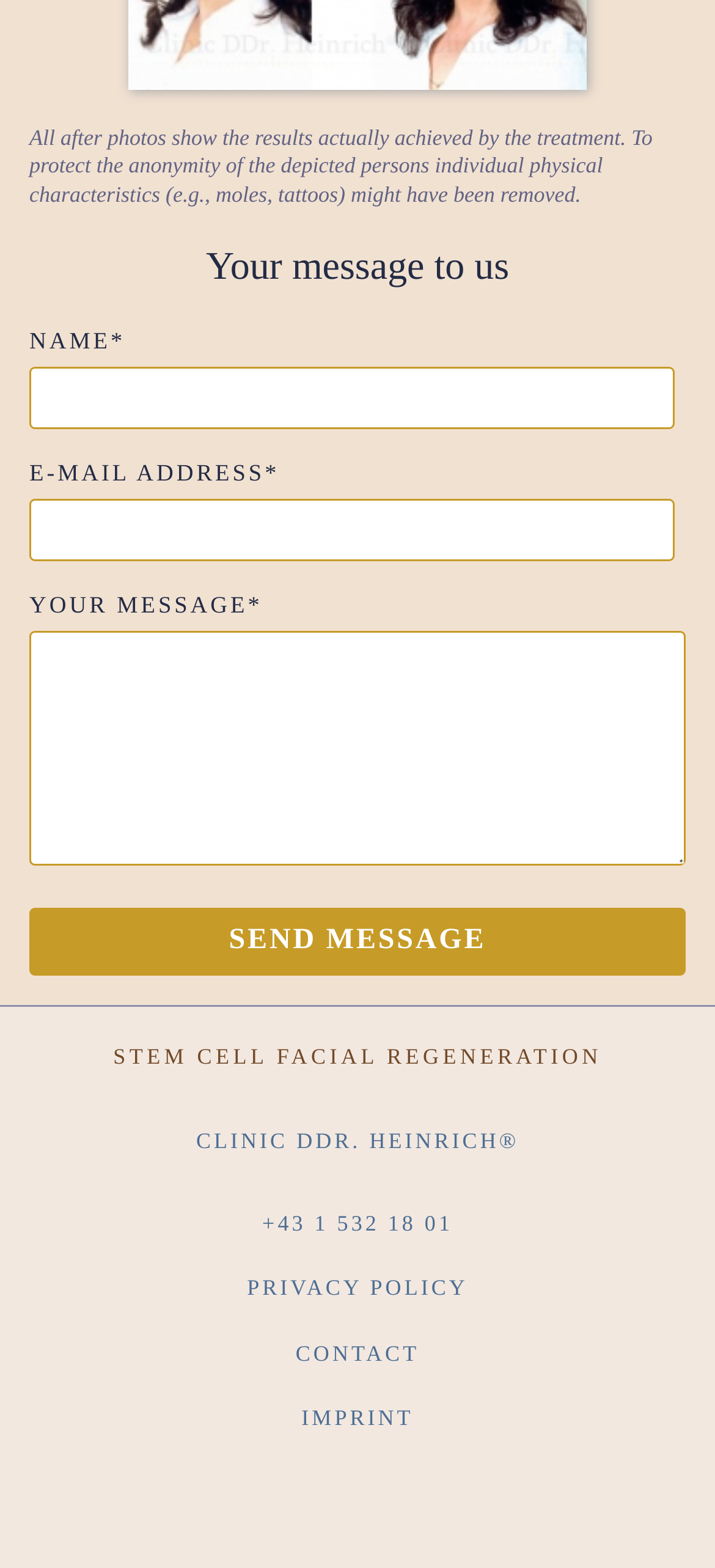Pinpoint the bounding box coordinates of the clickable area needed to execute the instruction: "Type your message". The coordinates should be specified as four float numbers between 0 and 1, i.e., [left, top, right, bottom].

[0.041, 0.403, 0.959, 0.553]